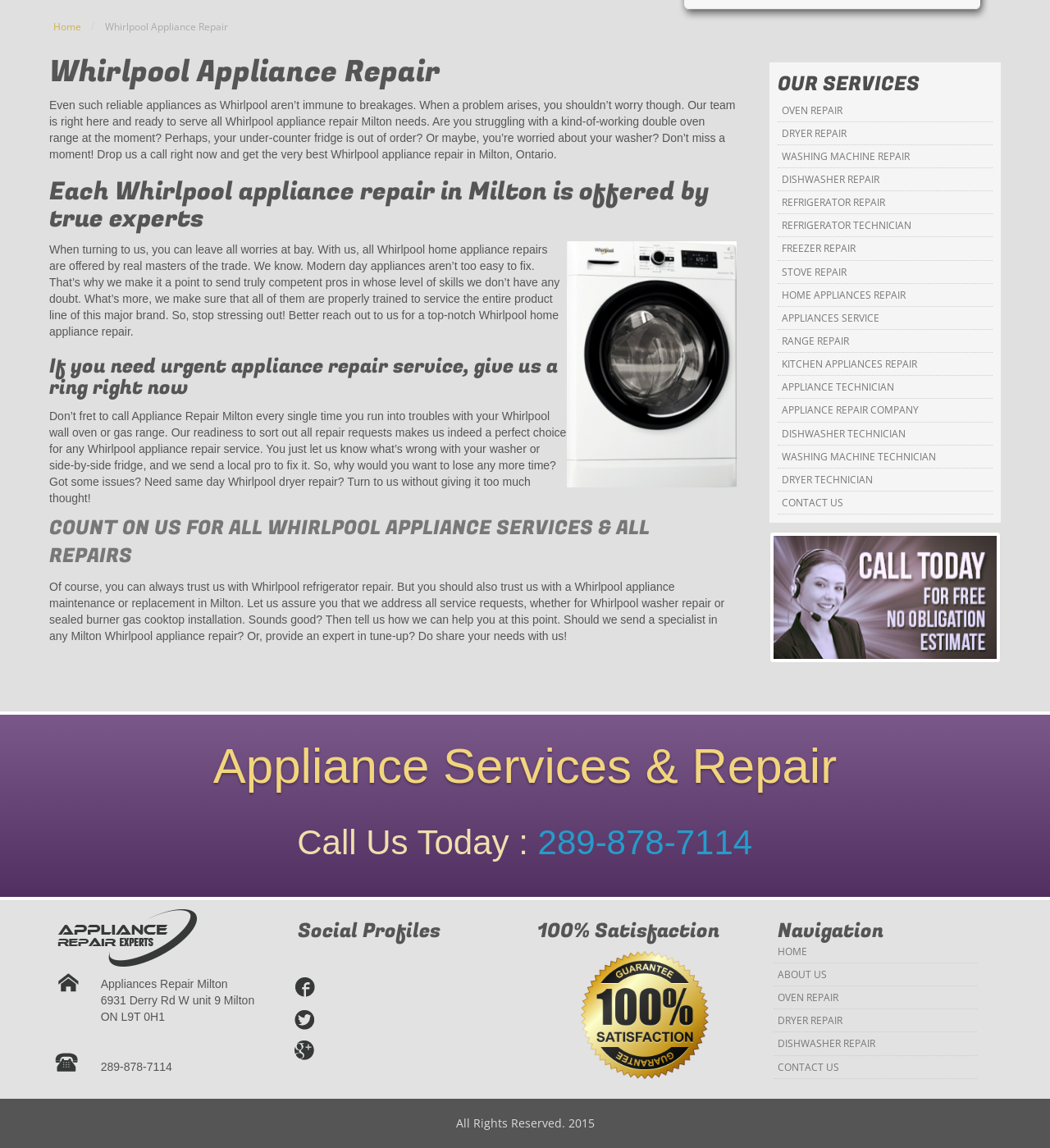Find the bounding box coordinates for the HTML element specified by: "Washing Machine Technician".

[0.74, 0.388, 0.945, 0.408]